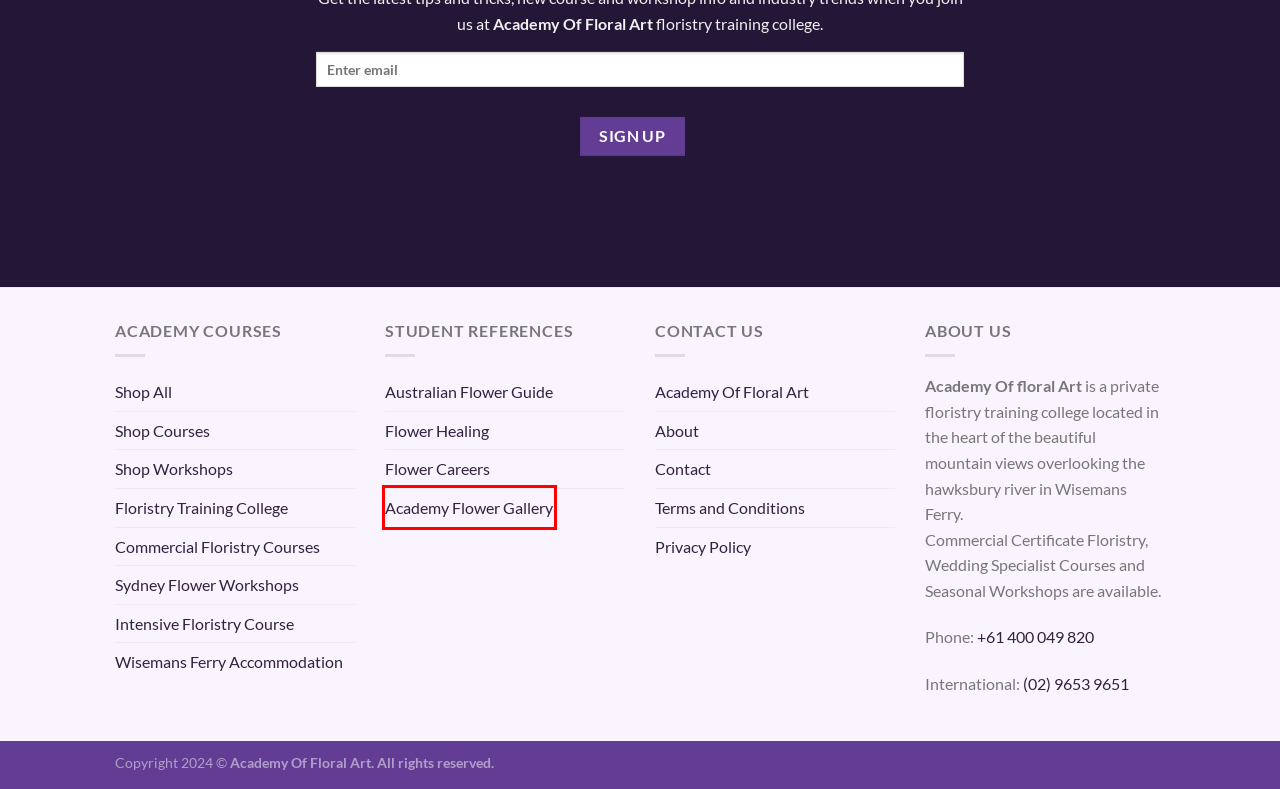Review the webpage screenshot provided, noting the red bounding box around a UI element. Choose the description that best matches the new webpage after clicking the element within the bounding box. The following are the options:
A. Flower Retreat | Floristry Accommodation Wisemans Ferry
B. Australian flower seasons & colour guide by Academy Of Floral Art
C. Flower Workshops Archives - Academy Of Floral Art
D. Commercial Floristry Courses Archives - Academy Of Floral Art
E. Privacy policy | Academy Of Floral Art
F. Shop - Academy Of Floral Art
G. Terms and Conditions | Academy Of Floral Art
H. Academy Gallery - Academy Of Floral Art

H